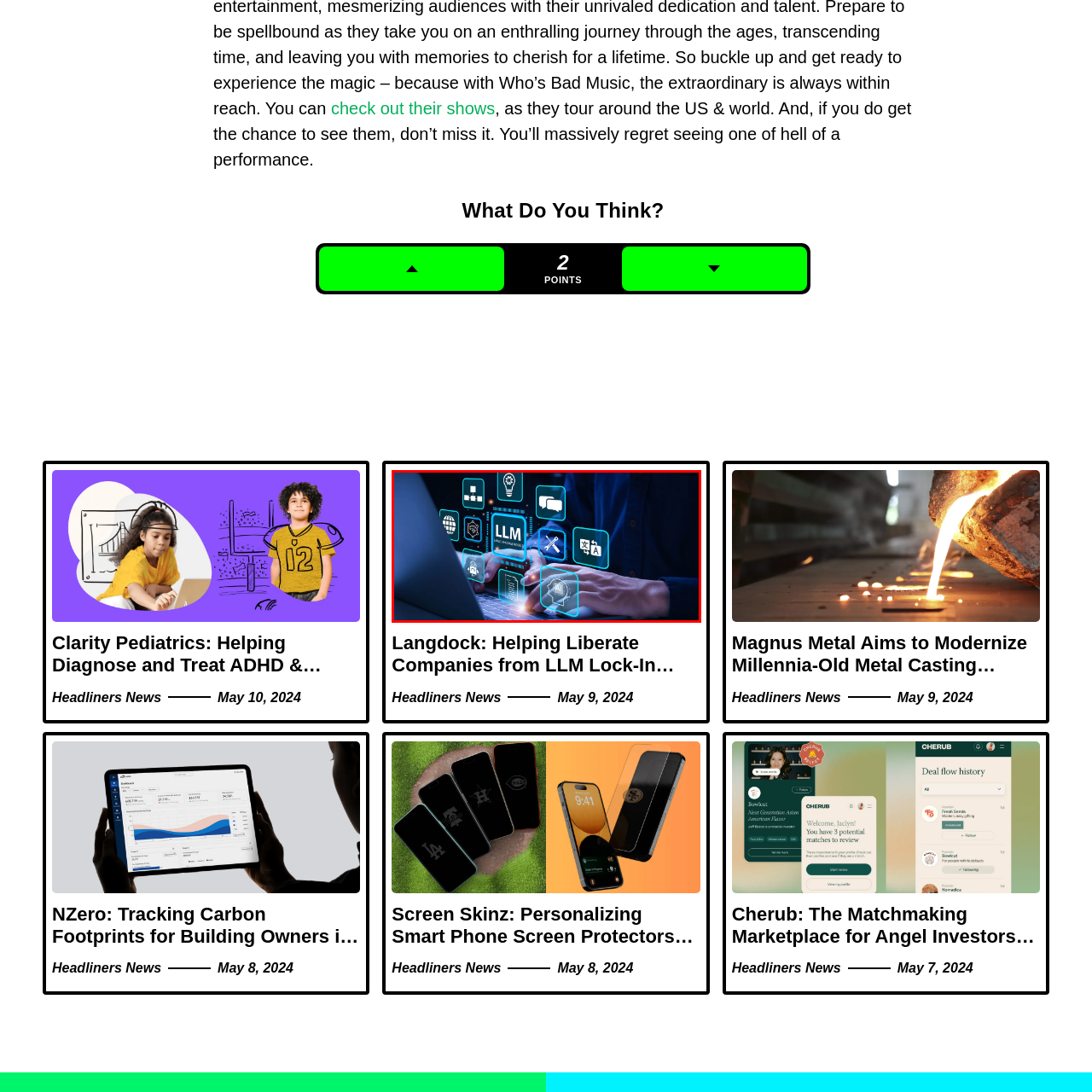Pay attention to the area highlighted by the red boundary and answer the question with a single word or short phrase: 
Are data graphs among the icons?

Yes